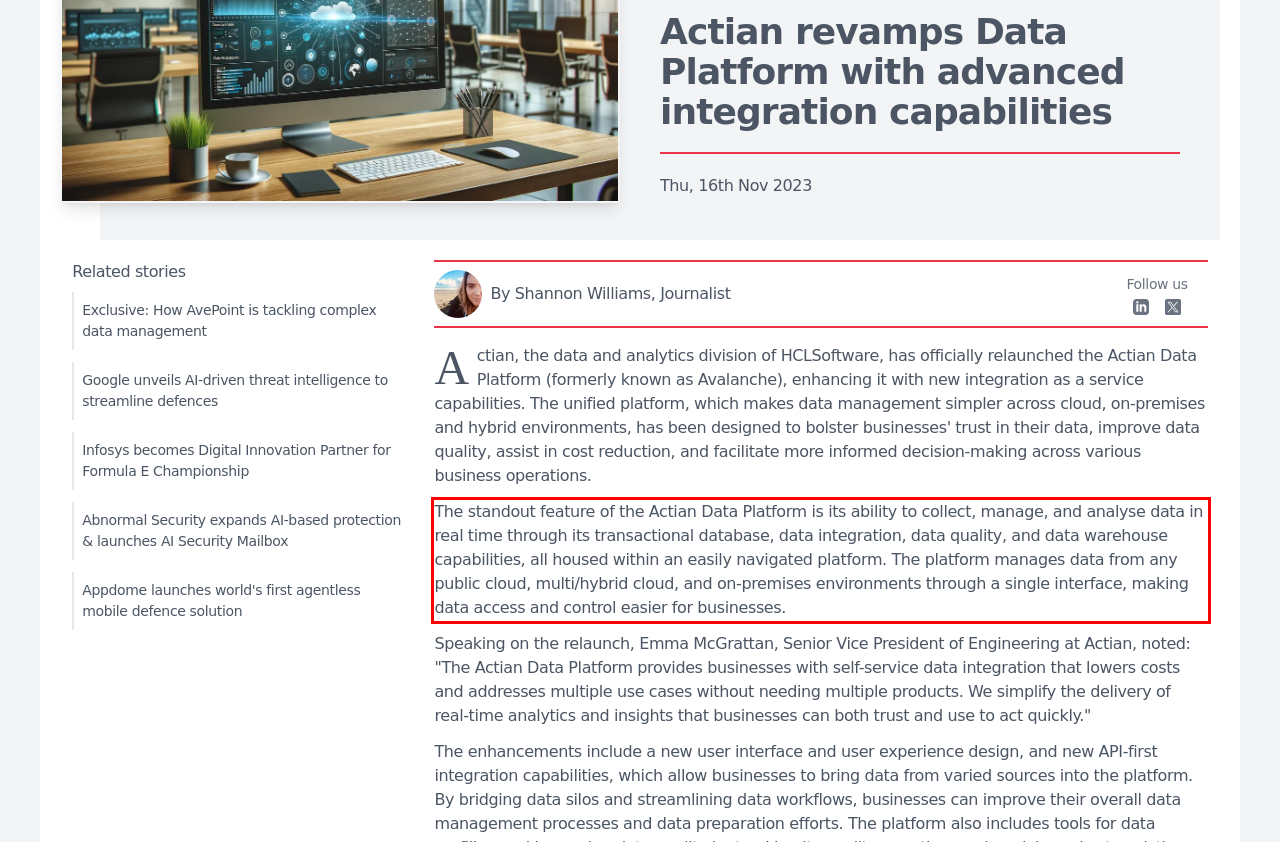You are given a screenshot showing a webpage with a red bounding box. Perform OCR to capture the text within the red bounding box.

The standout feature of the Actian Data Platform is its ability to collect, manage, and analyse data in real time through its transactional database, data integration, data quality, and data warehouse capabilities, all housed within an easily navigated platform. The platform manages data from any public cloud, multi/hybrid cloud, and on-premises environments through a single interface, making data access and control easier for businesses.